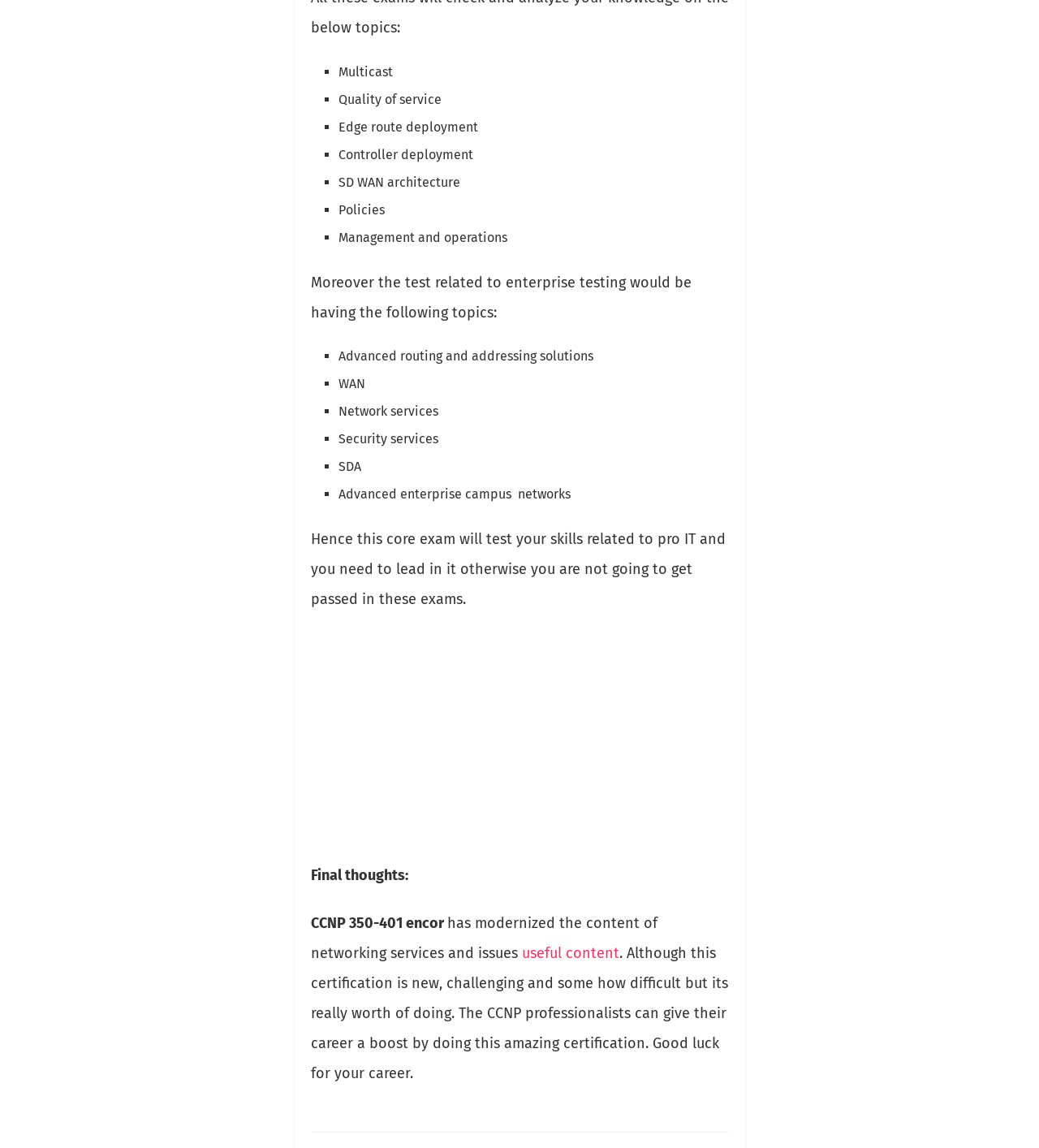Can you determine the bounding box coordinates of the area that needs to be clicked to fulfill the following instruction: "Click on the 'Next Post' link"?

[0.5, 0.208, 0.701, 0.27]